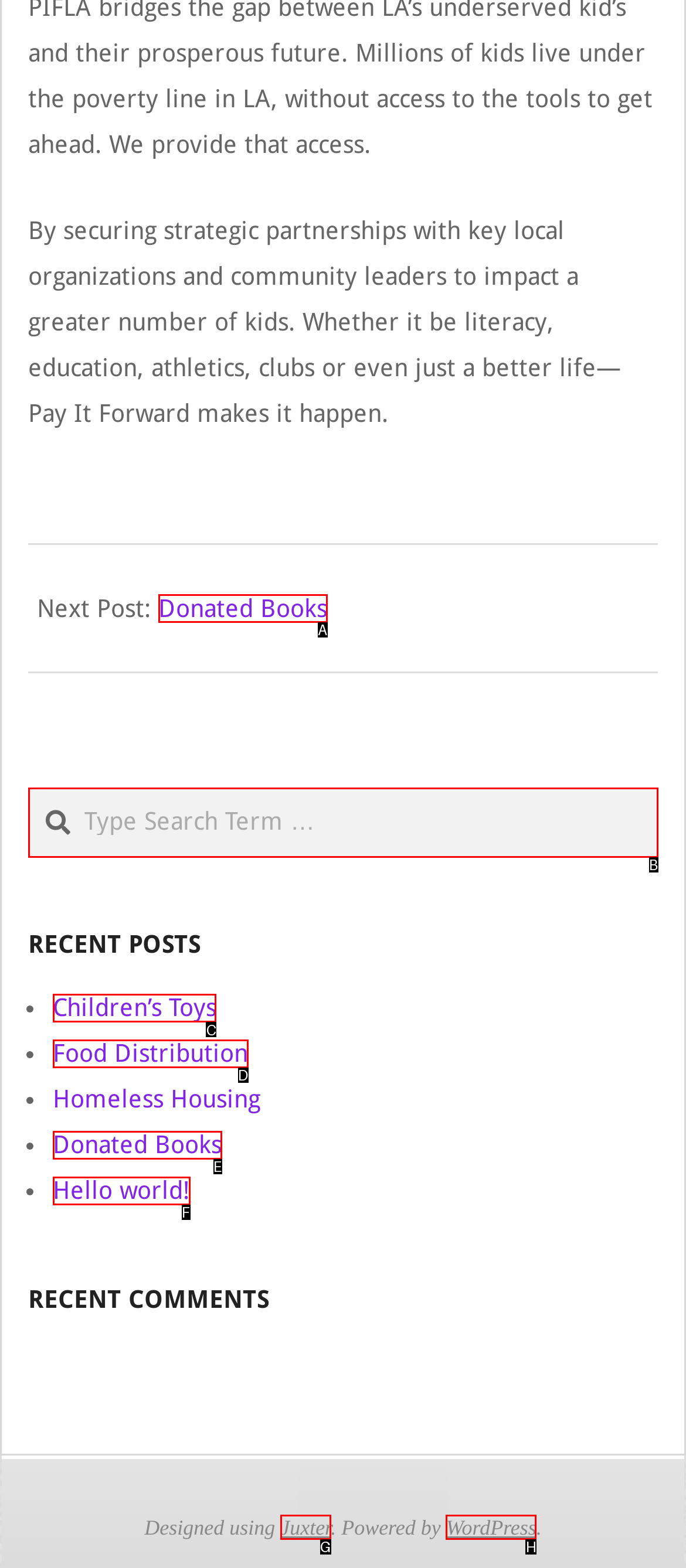Which option should be clicked to complete this task: Explore Children’s Toys
Reply with the letter of the correct choice from the given choices.

C